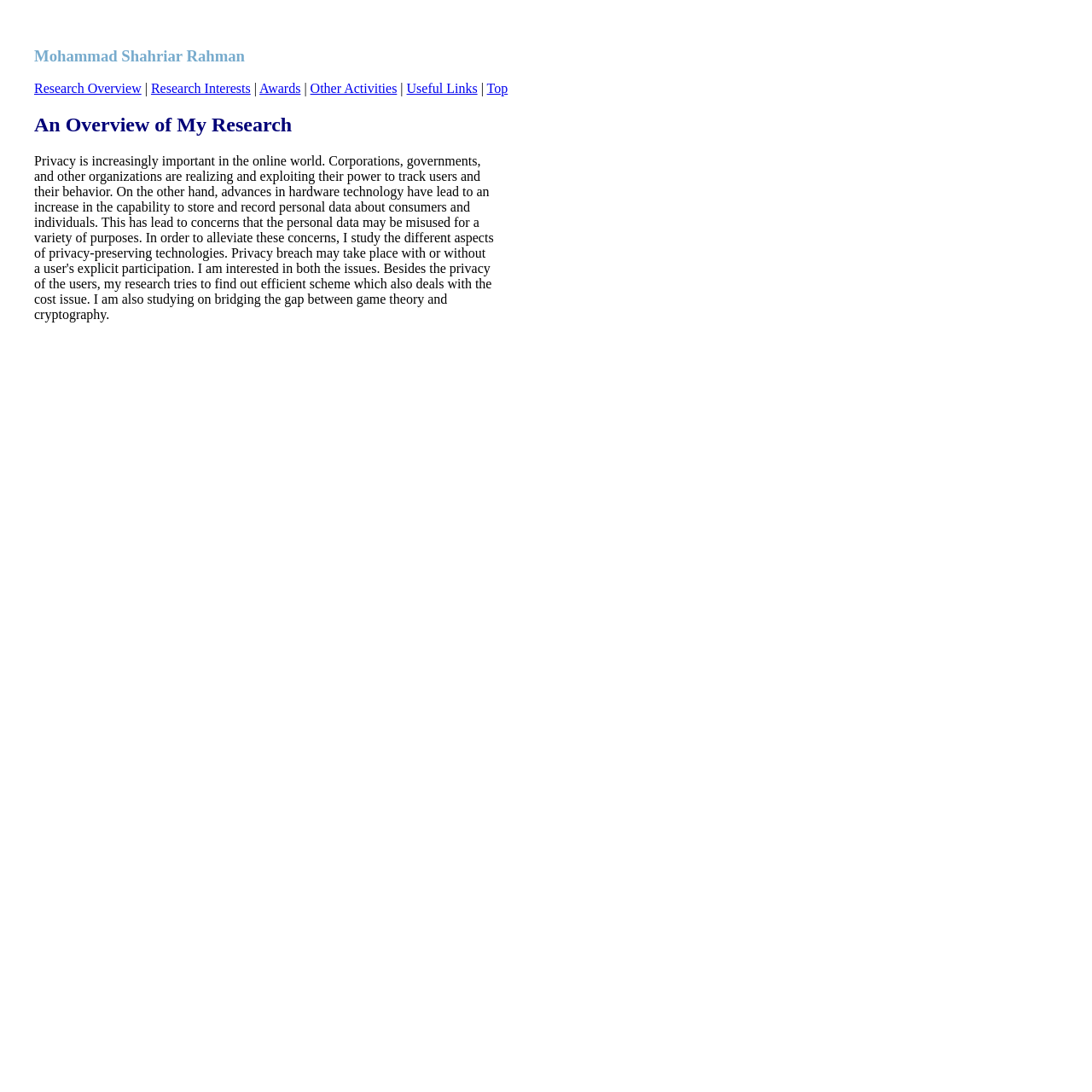Identify the bounding box for the element characterized by the following description: "Awards".

[0.238, 0.075, 0.275, 0.088]